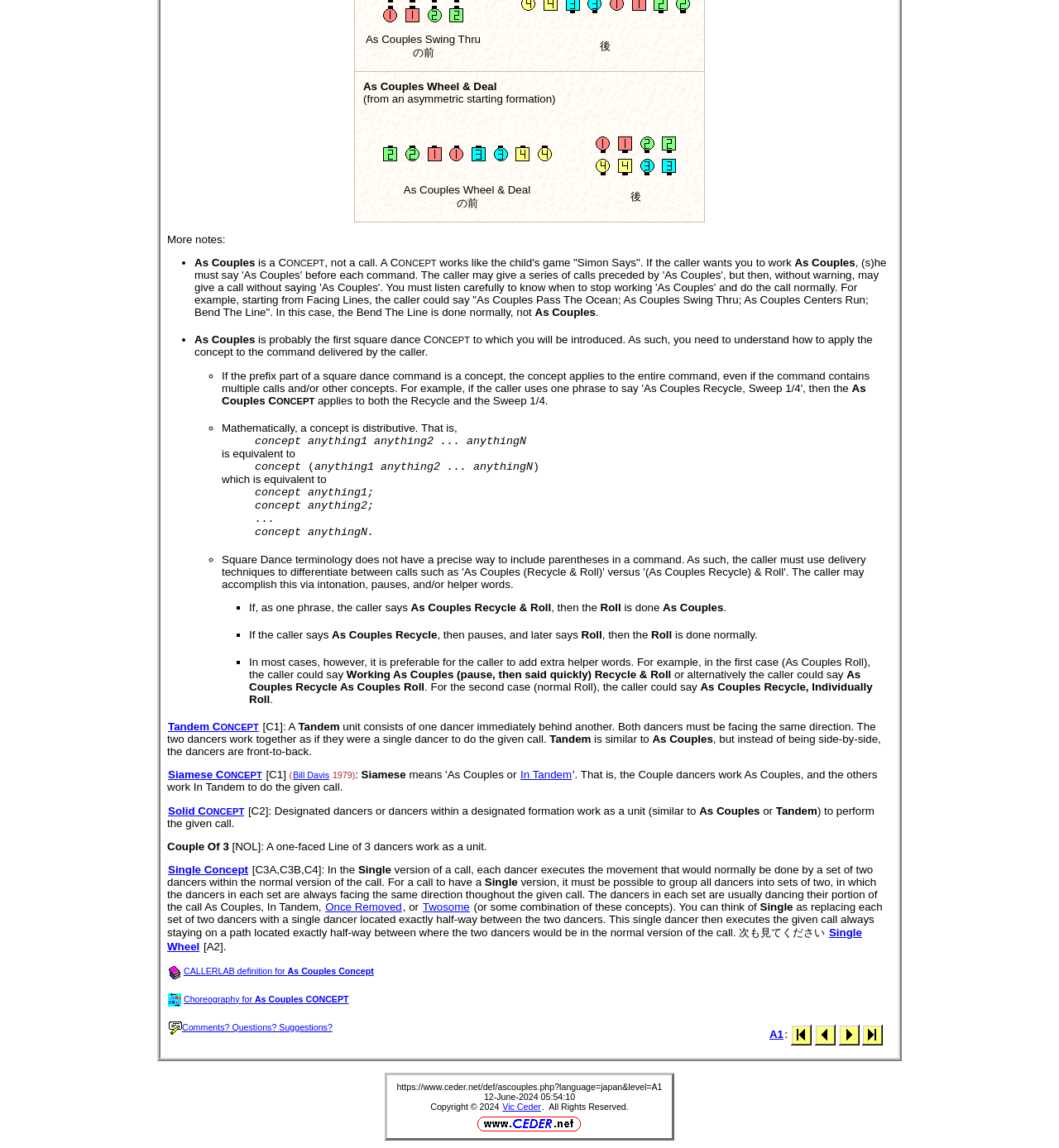Determine the bounding box coordinates of the UI element described by: "Choreography for As Couples CONCEPT".

[0.159, 0.861, 0.329, 0.87]